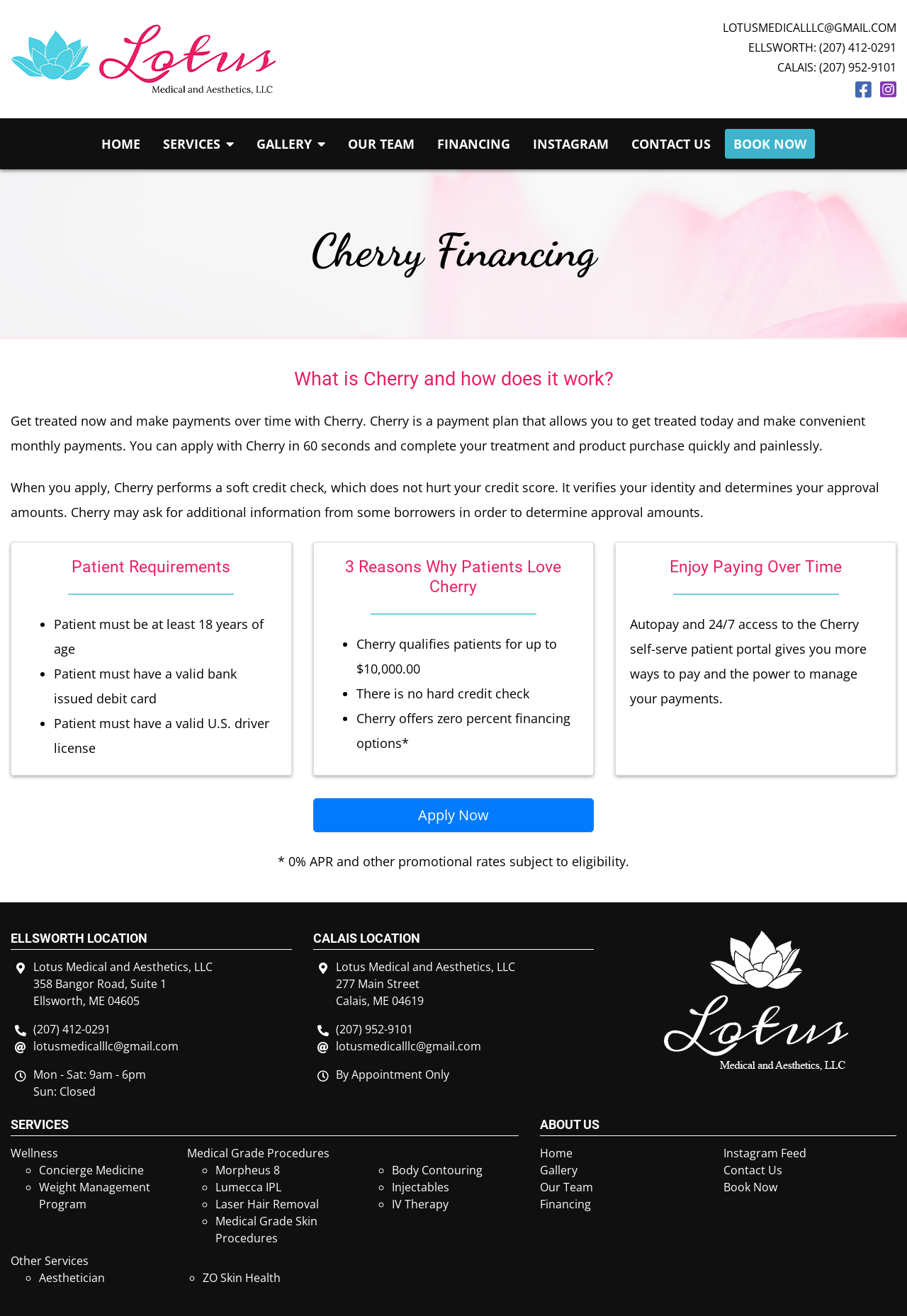Using the element description Concierge Medicine, predict the bounding box coordinates for the UI element. Provide the coordinates in (top-left x, top-left y, bottom-right x, bottom-right y) format with values ranging from 0 to 1.

[0.043, 0.883, 0.159, 0.895]